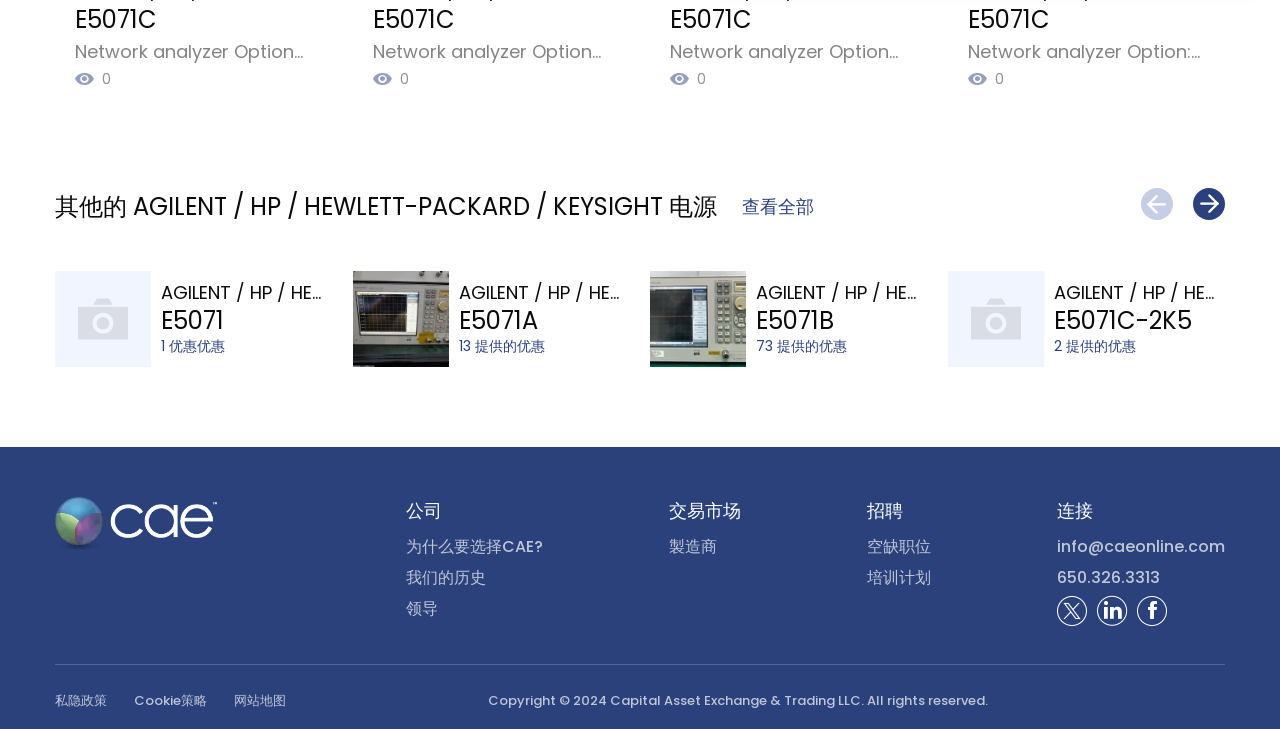What is the maximum voltage of the network analyzer option 008? Based on the screenshot, please respond with a single word or phrase.

115-230 V